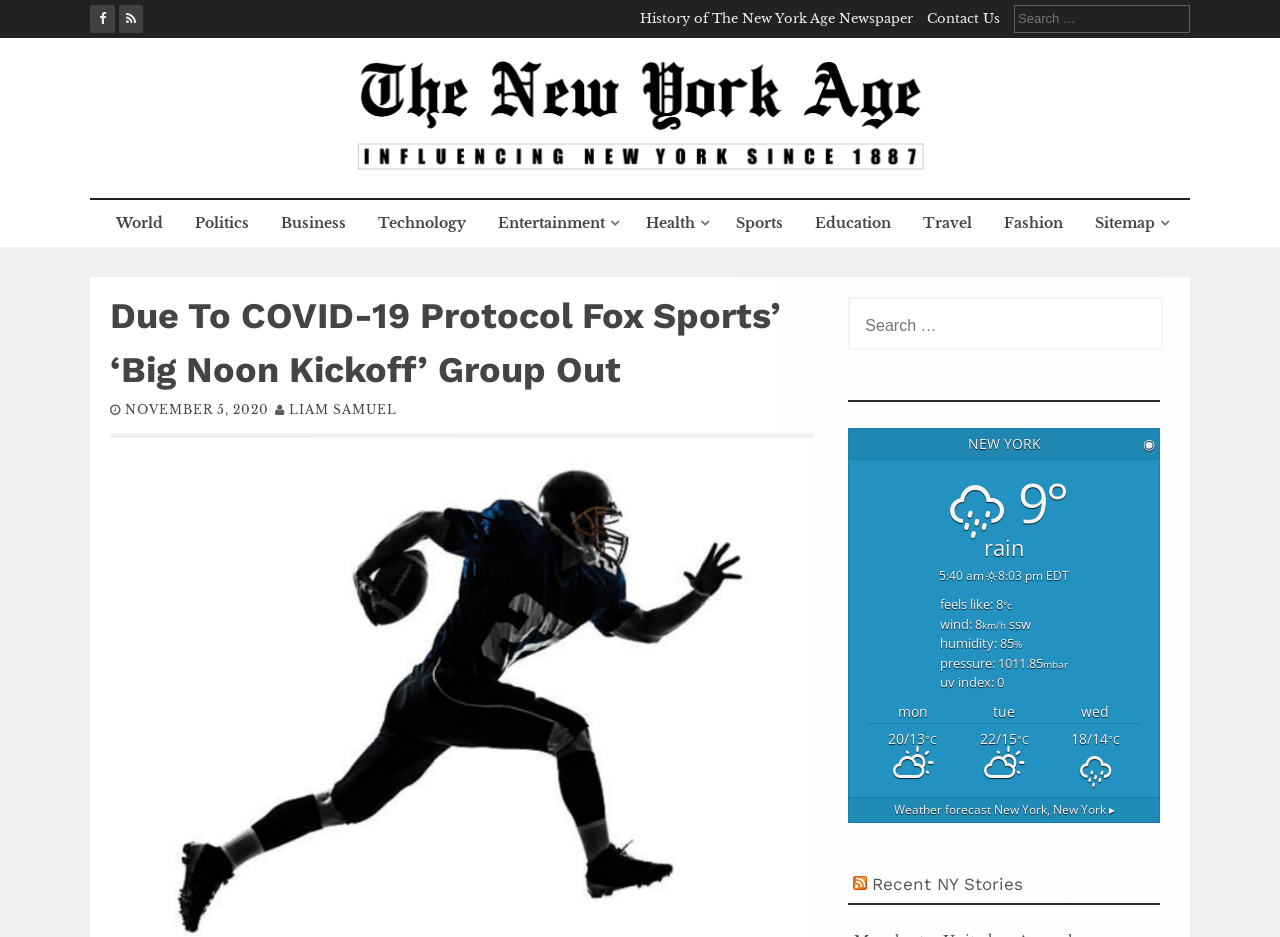Could you please study the image and provide a detailed answer to the question:
What is the current weather condition in New York?

I looked at the weather section of the webpage and found that the current weather condition is 'rain', which is indicated by the text 'rain' and the icon next to it.